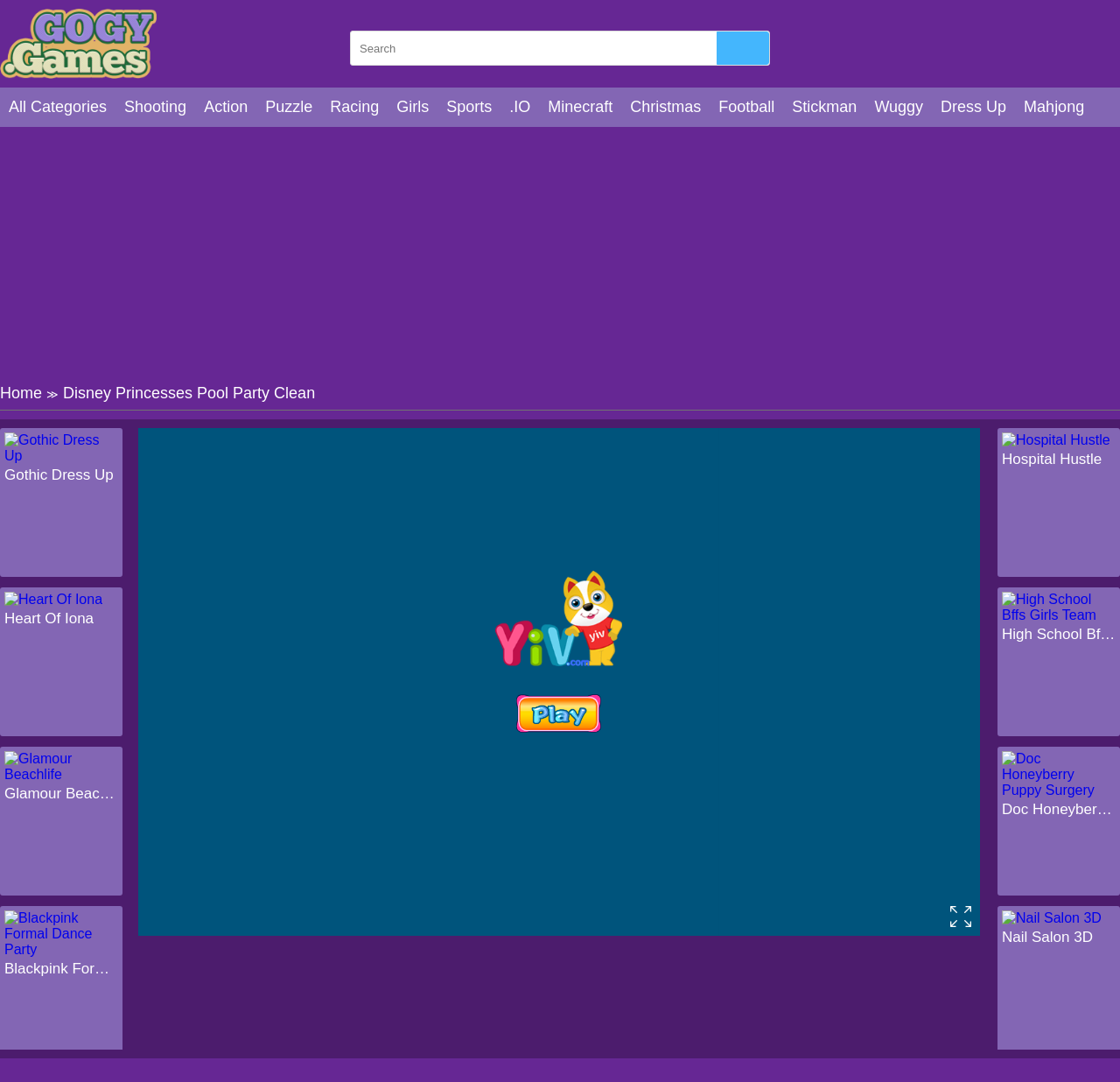How many games are listed on this webpage?
Provide a detailed and extensive answer to the question.

I counted the number of link elements with game names, such as 'Gothic Dress Up', 'Heart Of Iona', etc. and found 13 games listed on this webpage.